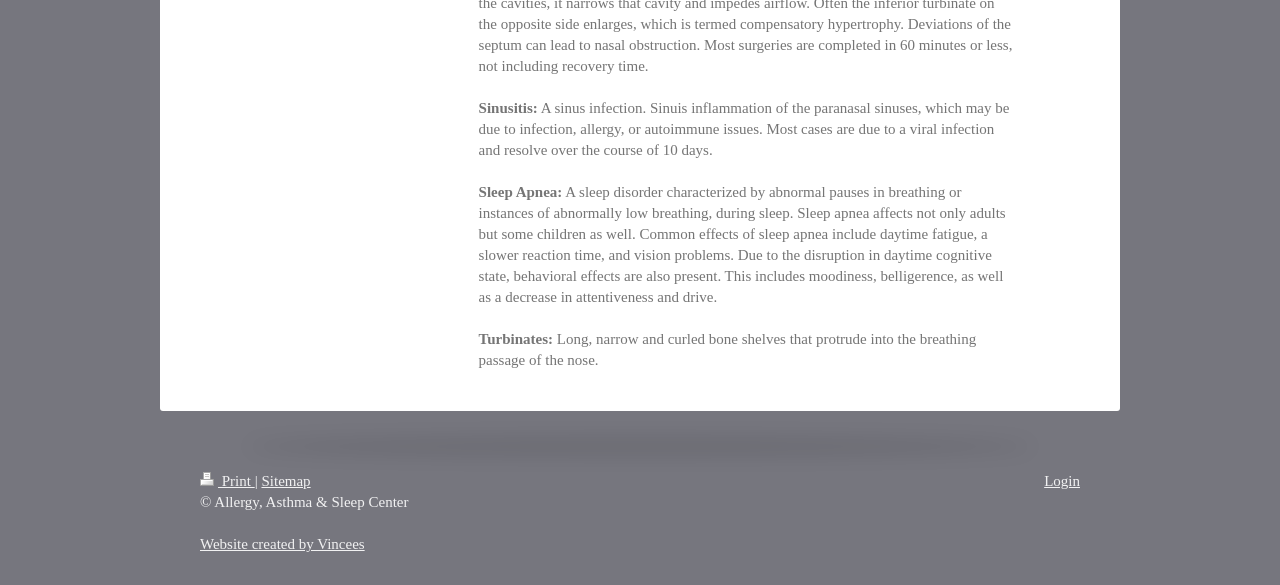Who created the website?
Please give a detailed and elaborate answer to the question.

I found the answer by looking at the link at the bottom of the page, which says 'Website created by Vincees'.